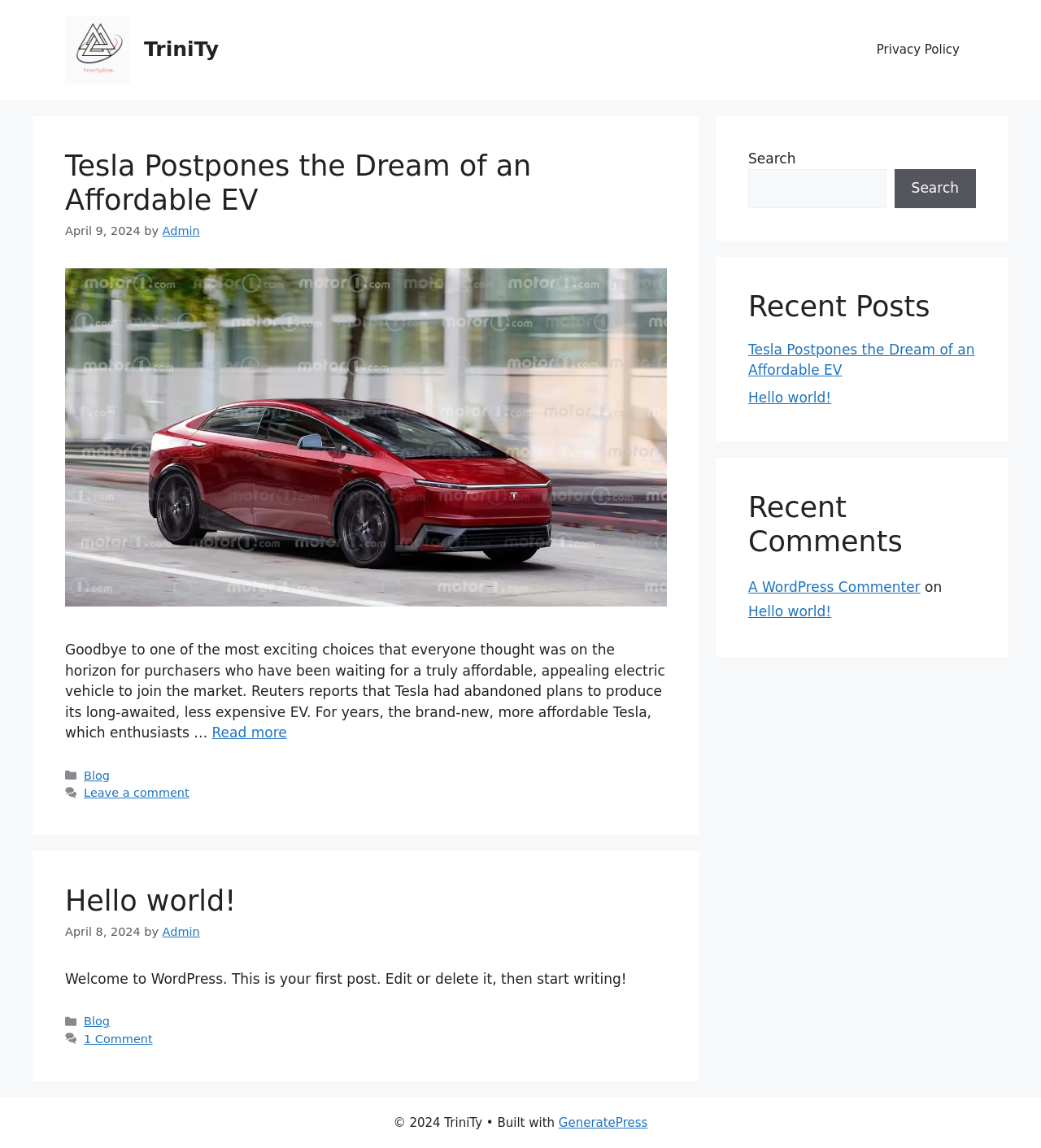How many recent posts are listed?
Provide an in-depth and detailed answer to the question.

There are 2 recent posts listed in the complementary section on the right side of the webpage, which are 'Tesla Postpones the Dream of an Affordable EV' and 'Hello world!'.